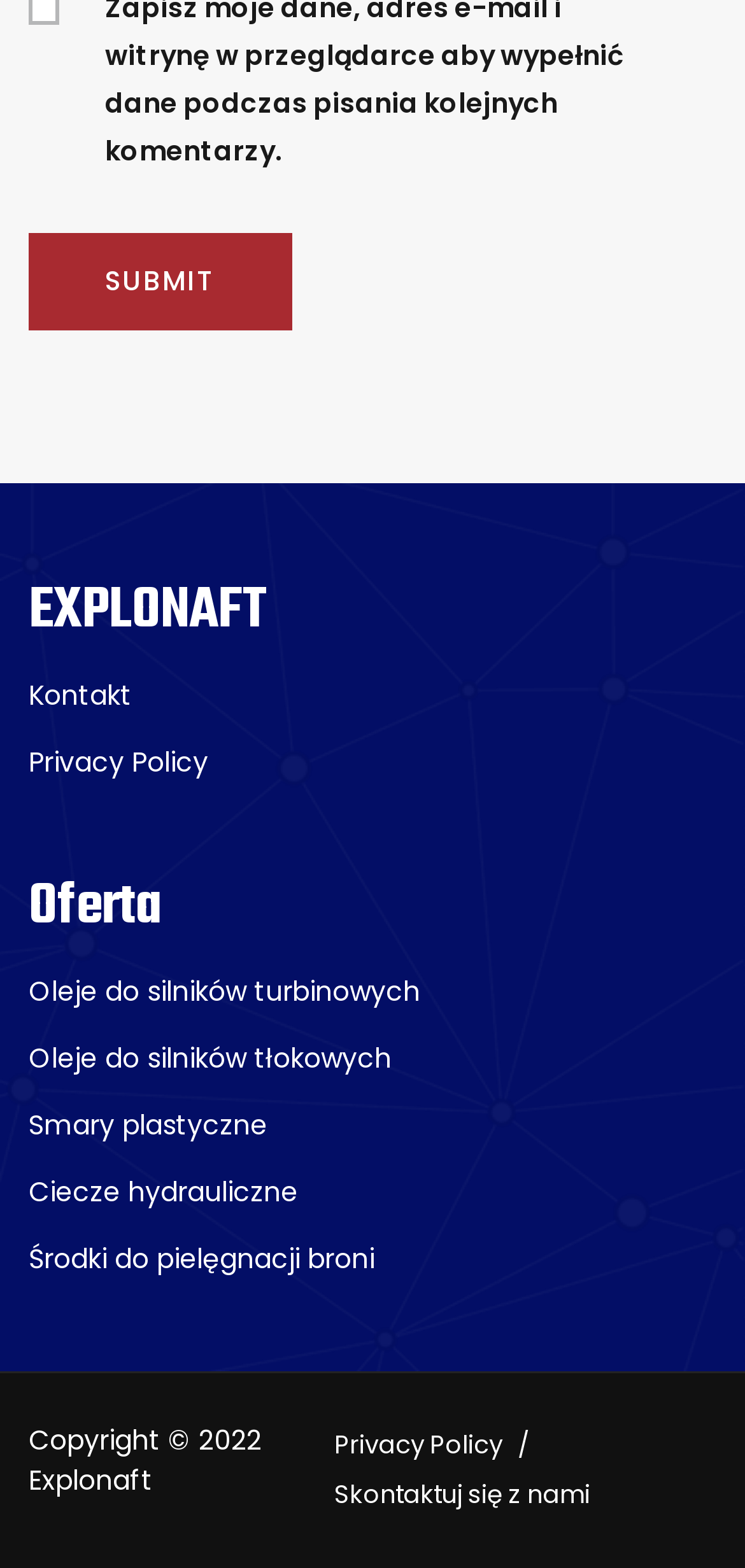Respond to the following query with just one word or a short phrase: 
How many links are there in the footer?

2